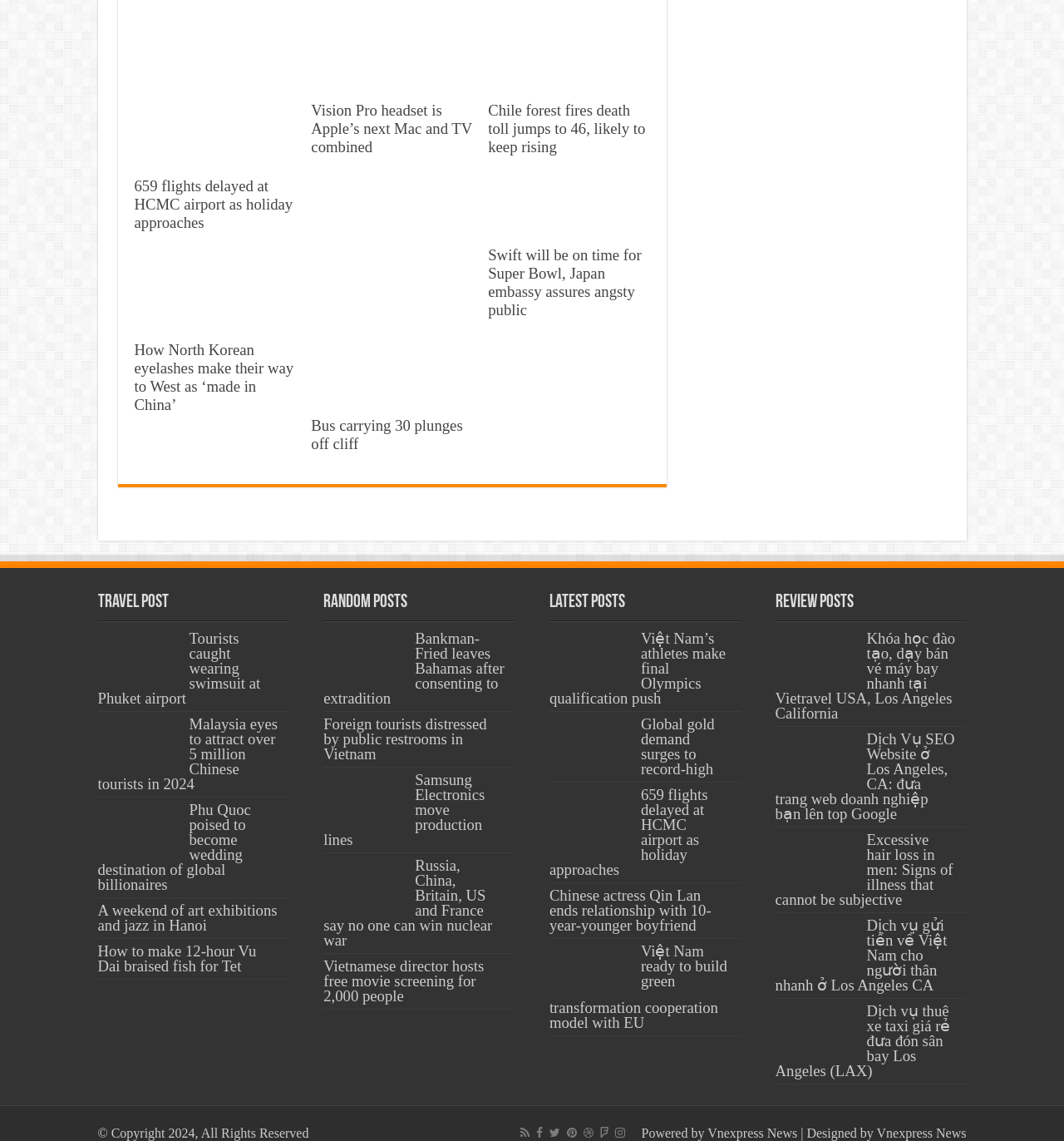Identify the bounding box for the UI element described as: "district of Upper Bavaria". Ensure the coordinates are four float numbers between 0 and 1, formatted as [left, top, right, bottom].

None